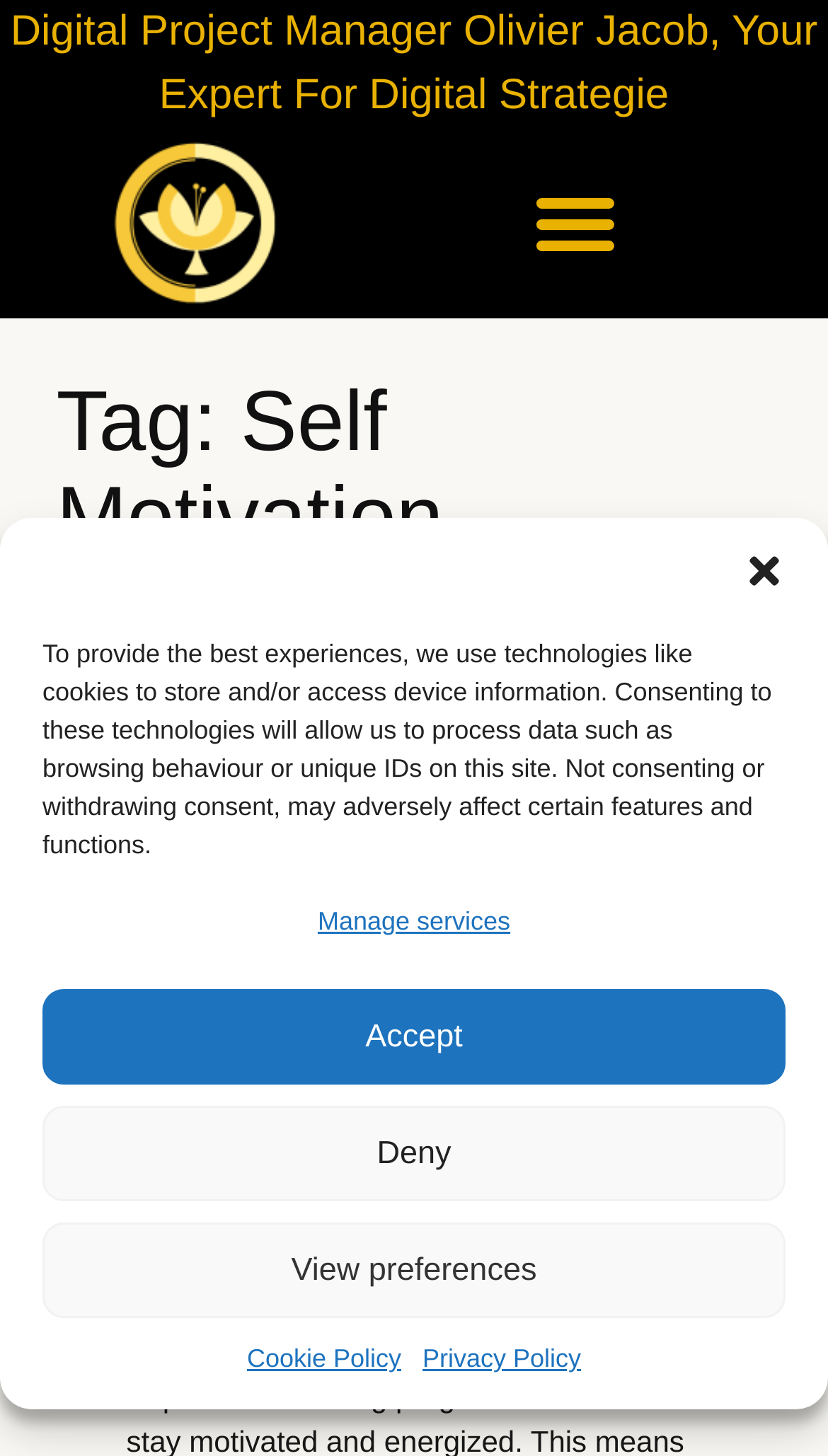Specify the bounding box coordinates of the region I need to click to perform the following instruction: "Click the MyQuests logo". The coordinates must be four float numbers in the range of 0 to 1, i.e., [left, top, right, bottom].

[0.069, 0.087, 0.403, 0.219]